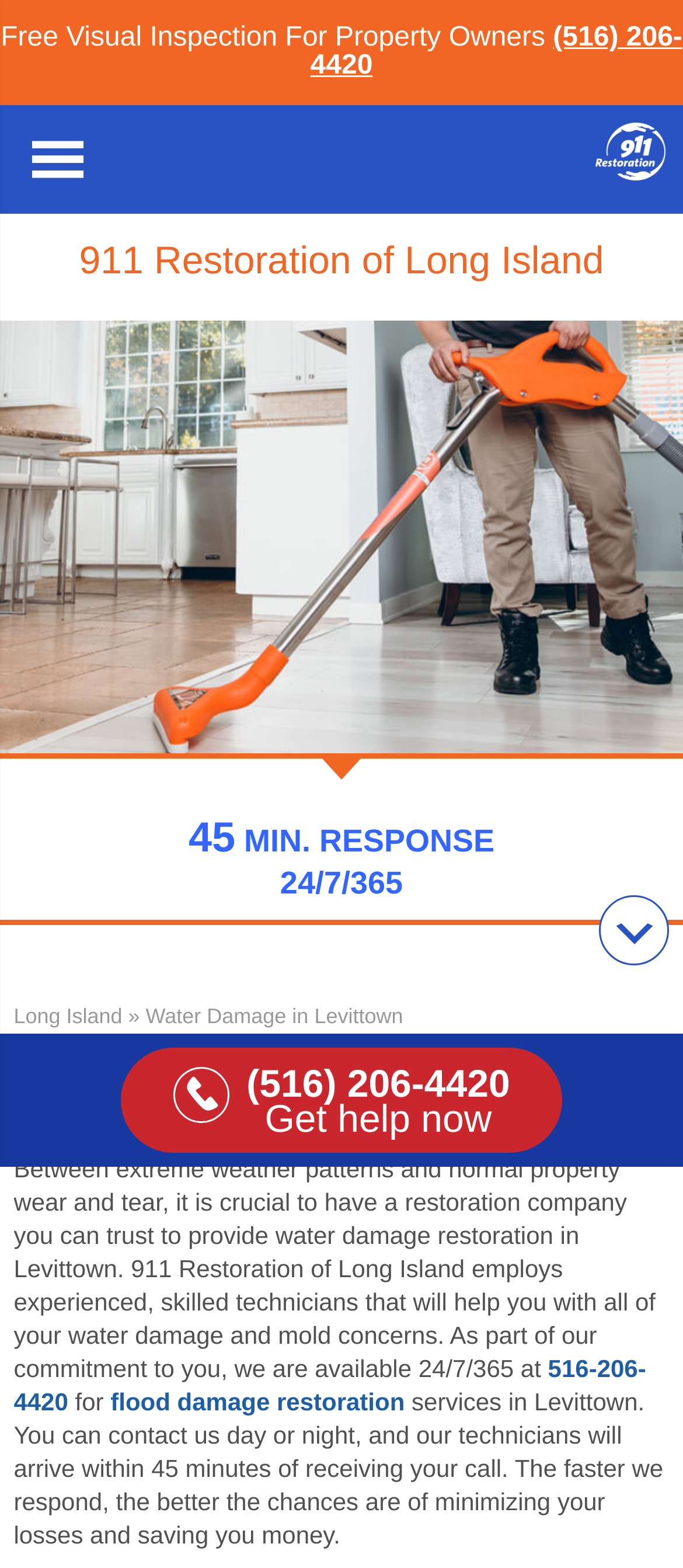Locate the bounding box of the UI element described by: "(516) 206-4420Get help now" in the given webpage screenshot.

[0.176, 0.668, 0.824, 0.735]